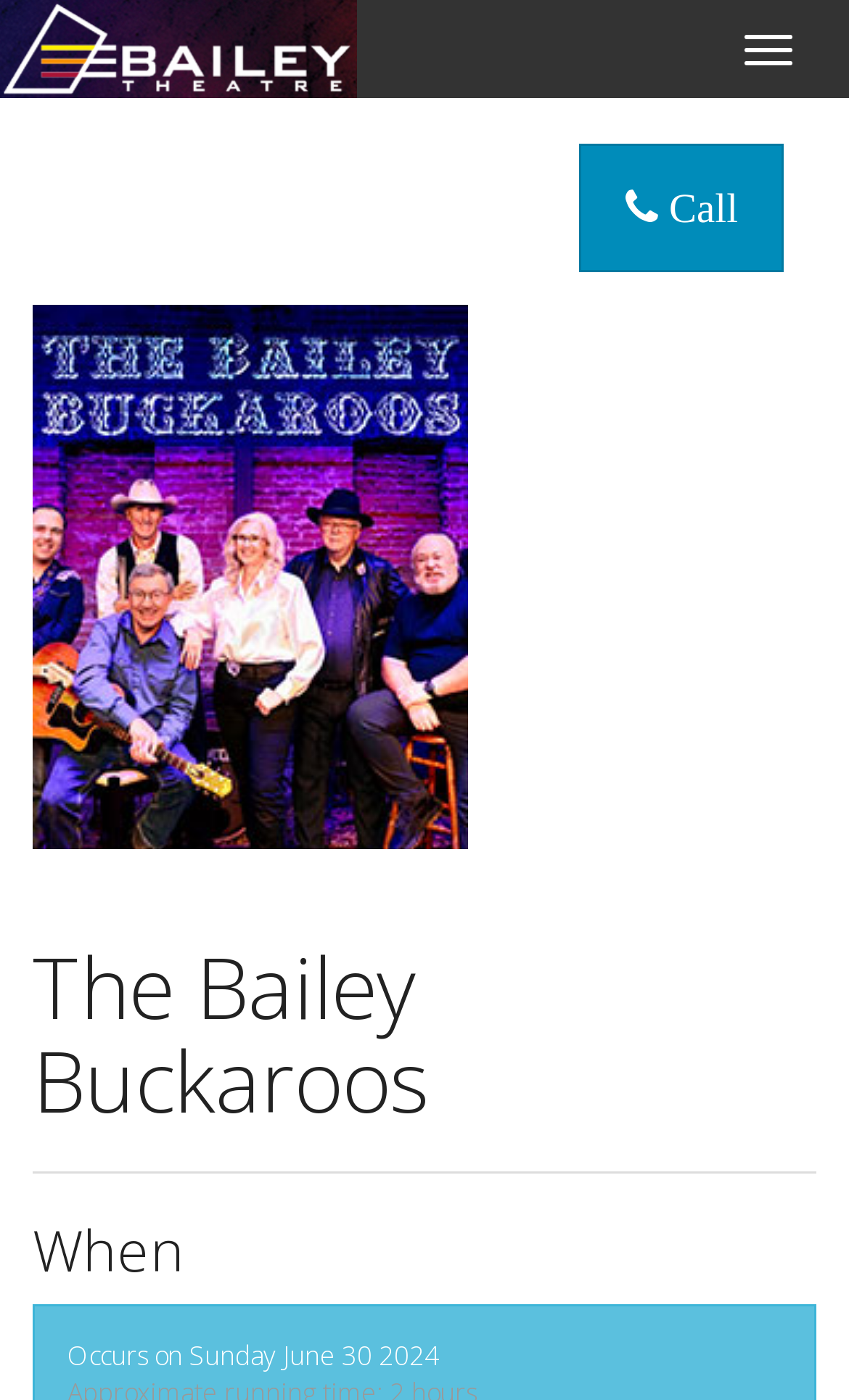Examine the screenshot and answer the question in as much detail as possible: What is the type of image?

The type of image can be inferred from its description 'poster for event' which suggests that it is a promotional image for the event.